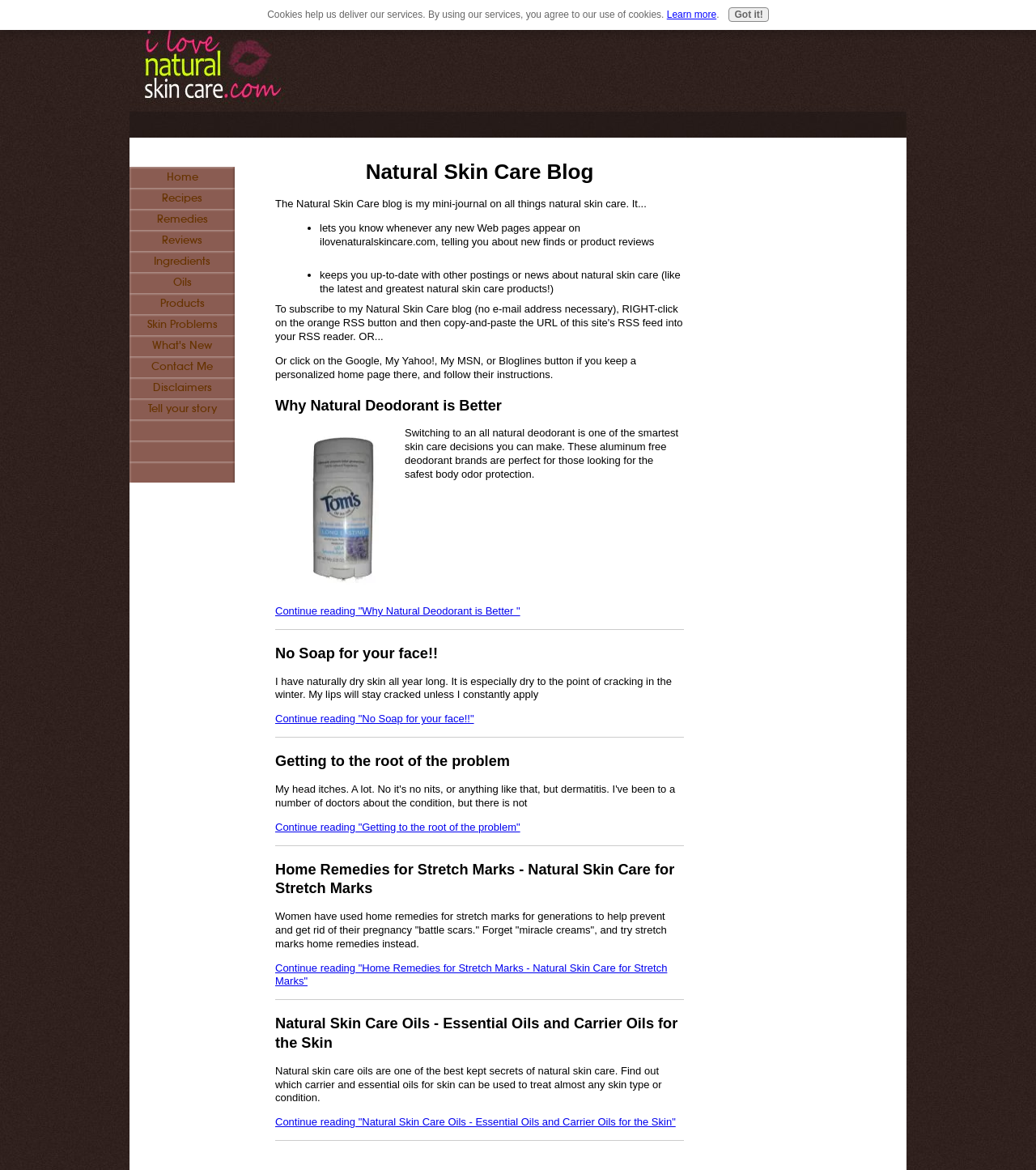Locate the bounding box coordinates of the clickable region necessary to complete the following instruction: "Read the article 'Why Natural Deodorant is Better'". Provide the coordinates in the format of four float numbers between 0 and 1, i.e., [left, top, right, bottom].

[0.266, 0.517, 0.502, 0.527]